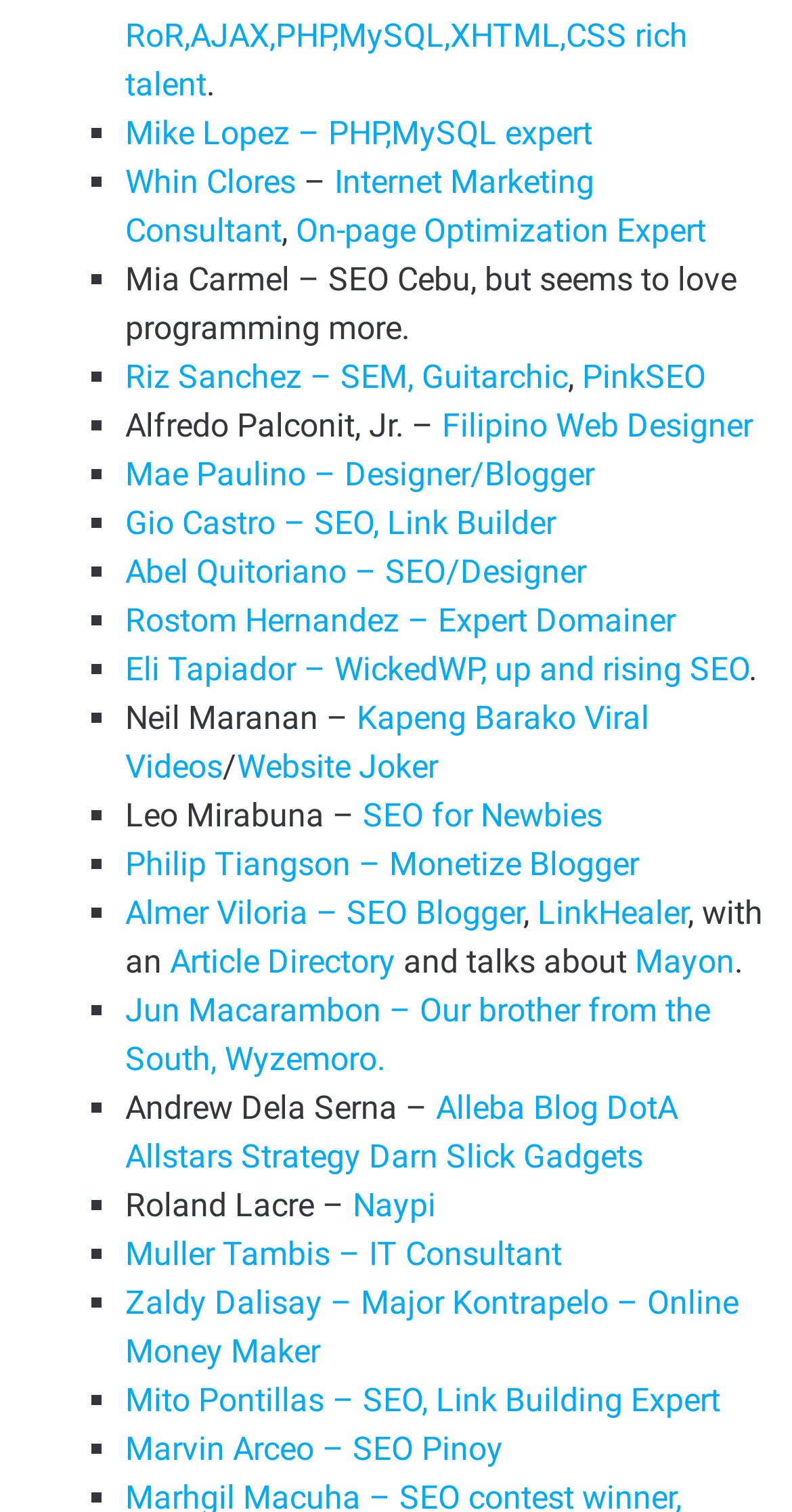What is the name of the person who is an SEO Pinoy?
Using the visual information, respond with a single word or phrase.

Marvin Arceo